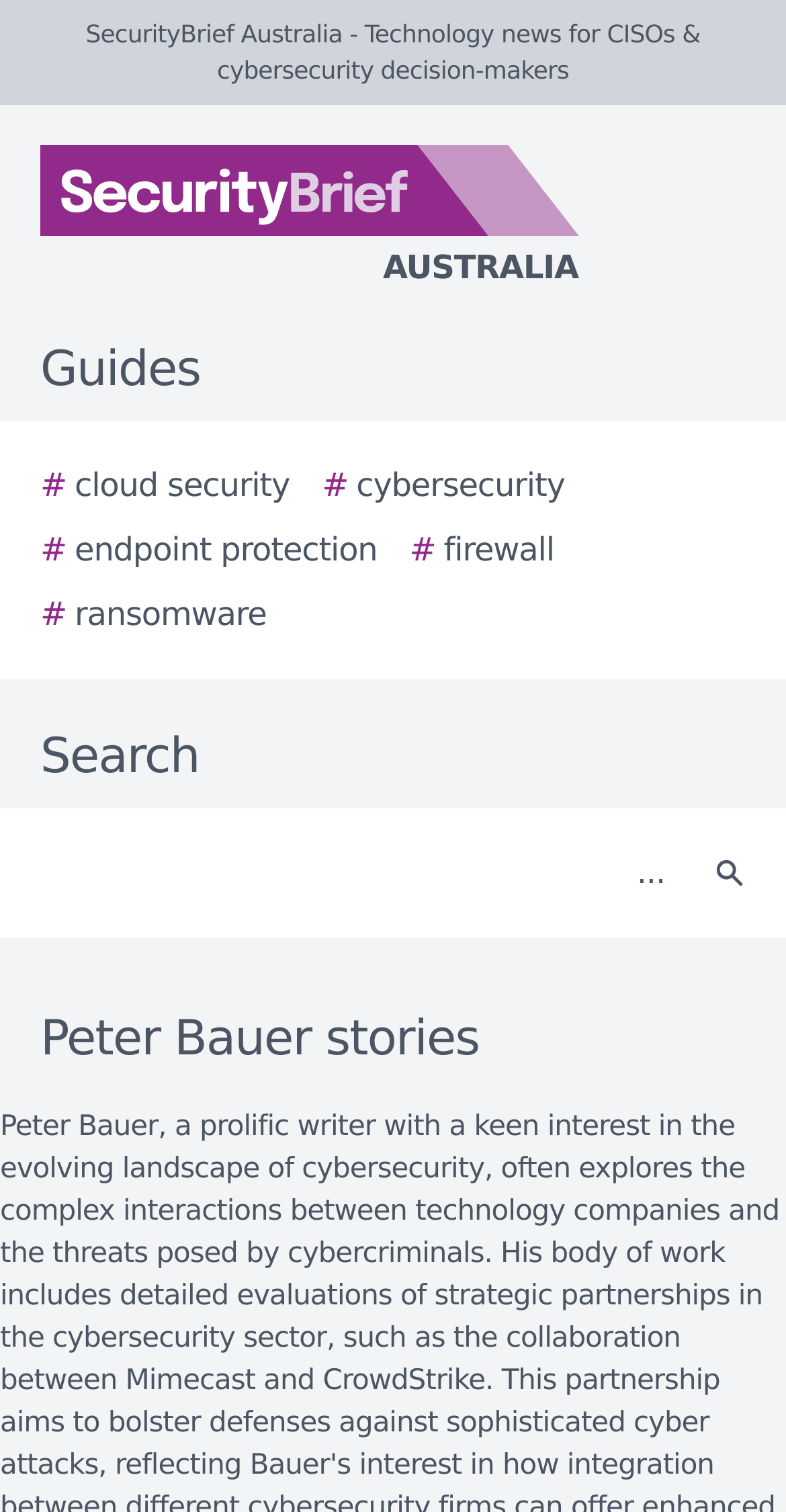What is the title of the list on the webpage?
Offer a detailed and exhaustive answer to the question.

I looked at the heading element with the text 'Peter Bauer stories' and determined that it is the title of the list on the webpage.